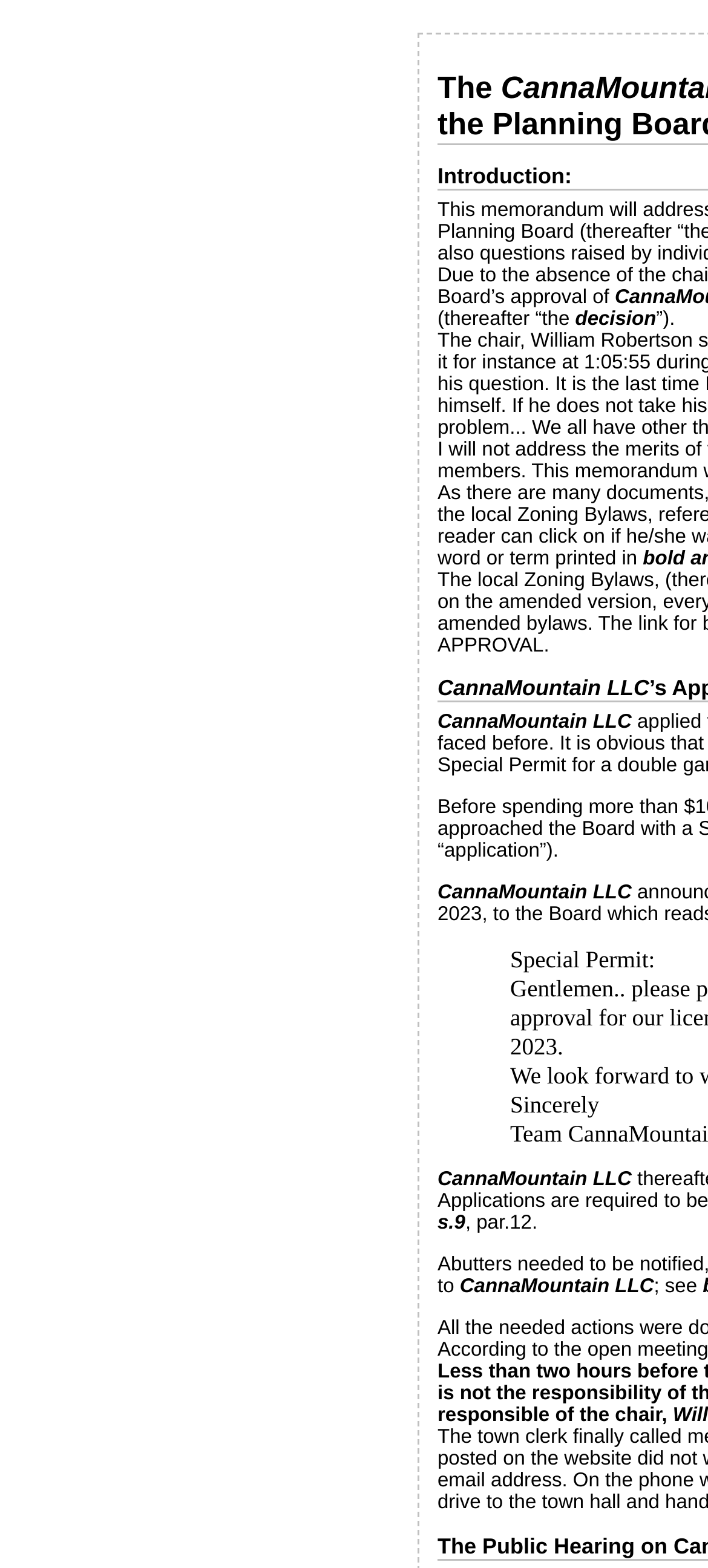Give a concise answer using only one word or phrase for this question:
What is the company name mentioned multiple times?

CannaMountain LLC